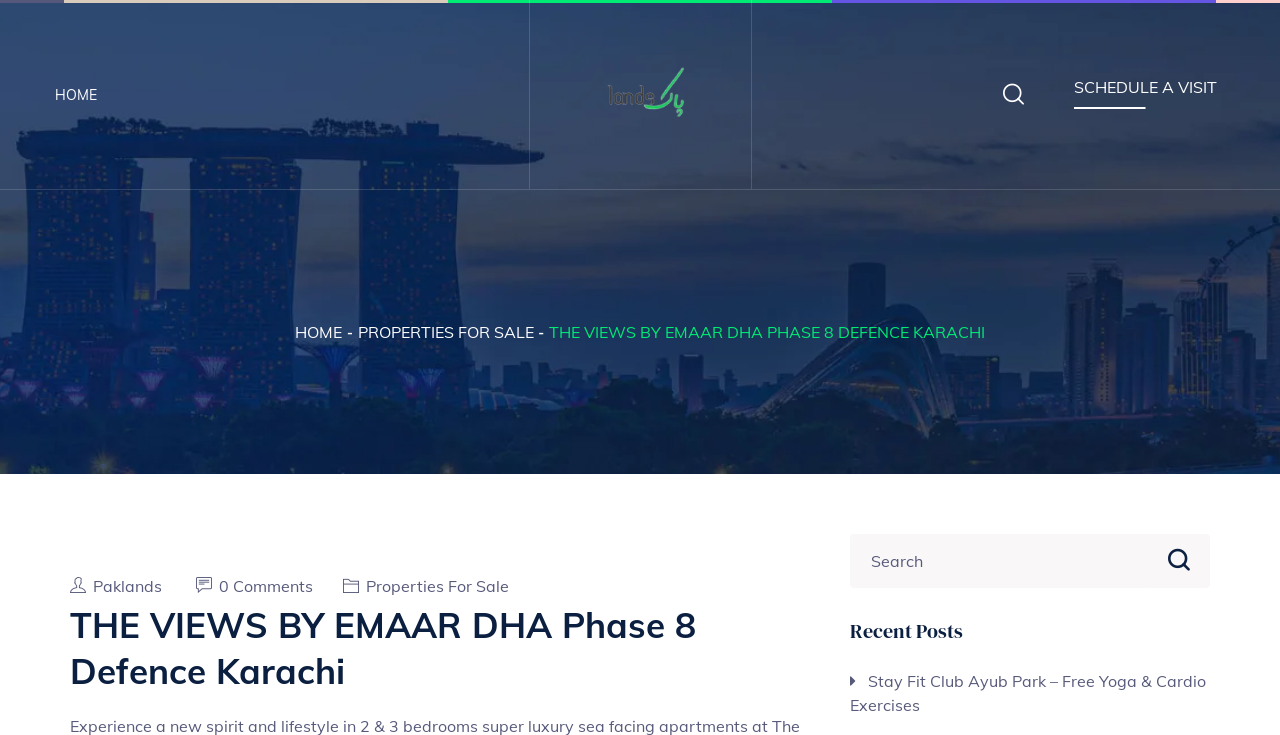Determine the bounding box coordinates of the region I should click to achieve the following instruction: "view recent posts". Ensure the bounding box coordinates are four float numbers between 0 and 1, i.e., [left, top, right, bottom].

[0.664, 0.841, 0.945, 0.876]